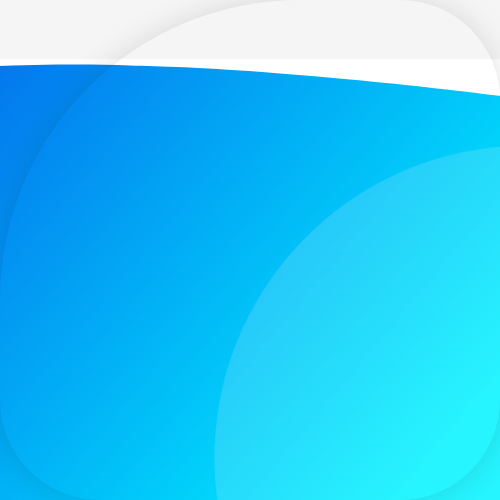Describe all the important aspects and details of the image.

The image showcases an abstract design characterized by smooth gradients transitioning from deep blue at the top to a vibrant turquoise at the bottom. The shapes are fluid and organic, blending harmoniously to create a calming and modern aesthetic. This visual theme complements the surrounding text that discusses the emotional complexities of divorce and its impact on families, particularly children. The design enhances the playful yet serious tone of the content, inviting viewers to consider the multifaceted nature of personal challenges. Overall, the image serves as a visually appealing backdrop to the discussions on legal and personal affairs presented on the webpage.